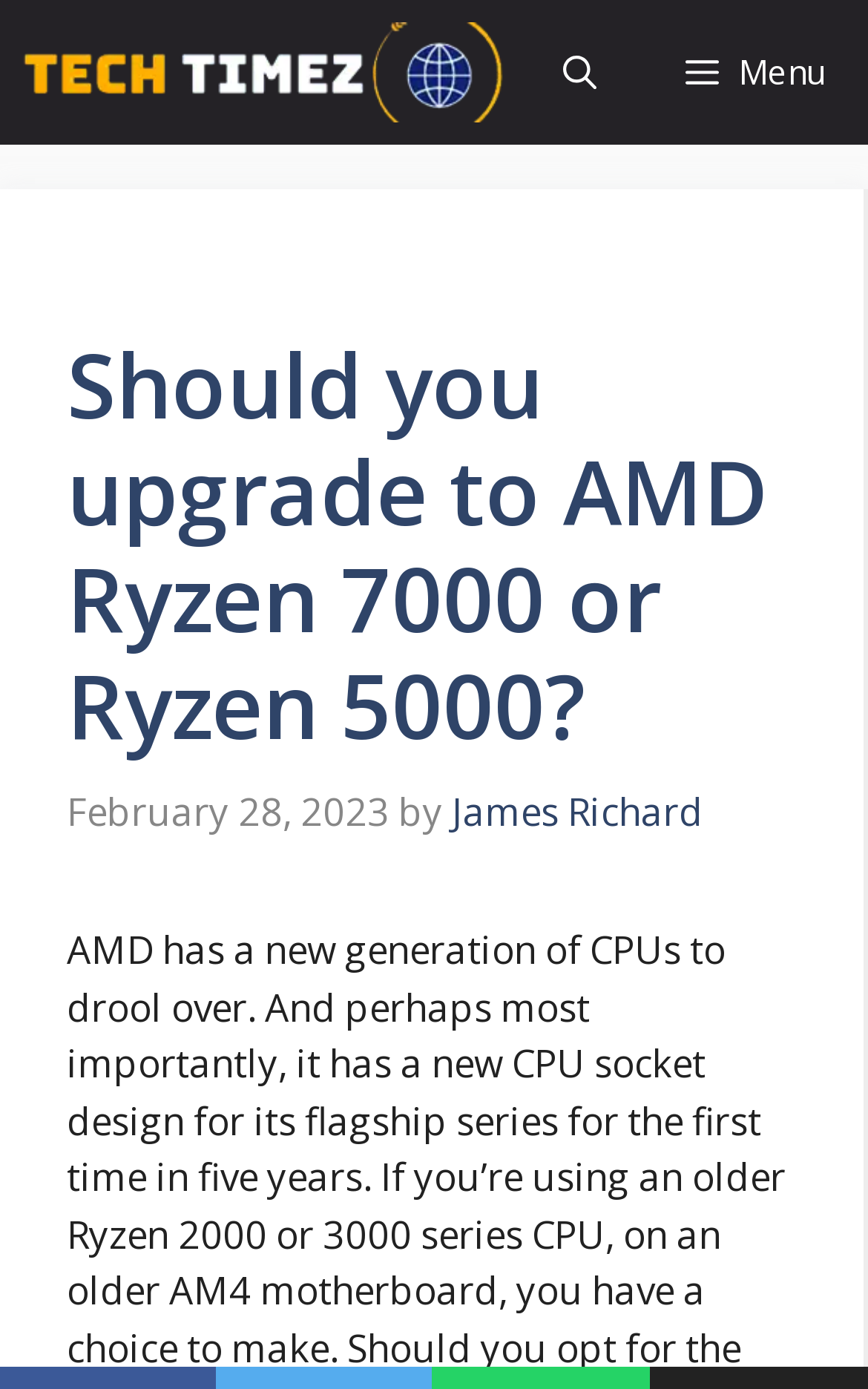Give a detailed account of the webpage.

The webpage is an article from Tech Timez, with a primary navigation menu at the top left corner, featuring a logo image and a link to the website's homepage. To the right of the logo, there is a button labeled "Menu" that controls the primary menu, and another button labeled "Open search". 

Below the navigation menu, there is a header section that spans most of the width of the page. The header contains a heading that reads "Should you upgrade to AMD Ryzen 7000 or Ryzen 5000?", which is the title of the article. Below the heading, there is a time stamp indicating that the article was published on February 28, 2023, followed by the author's name, "James Richard", which is a clickable link.